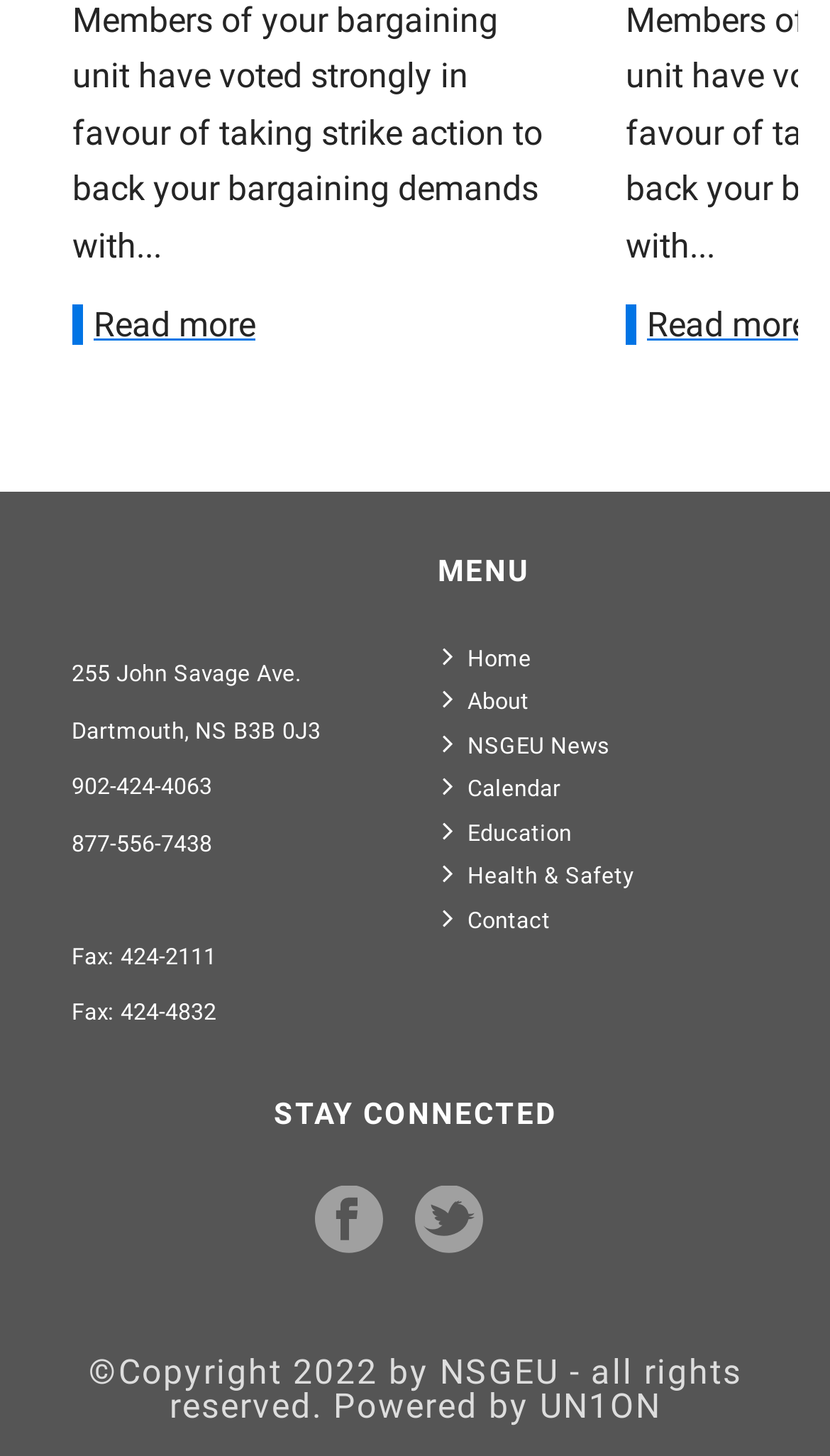What is the logo at the top left corner?
Respond with a short answer, either a single word or a phrase, based on the image.

NSGEU logo